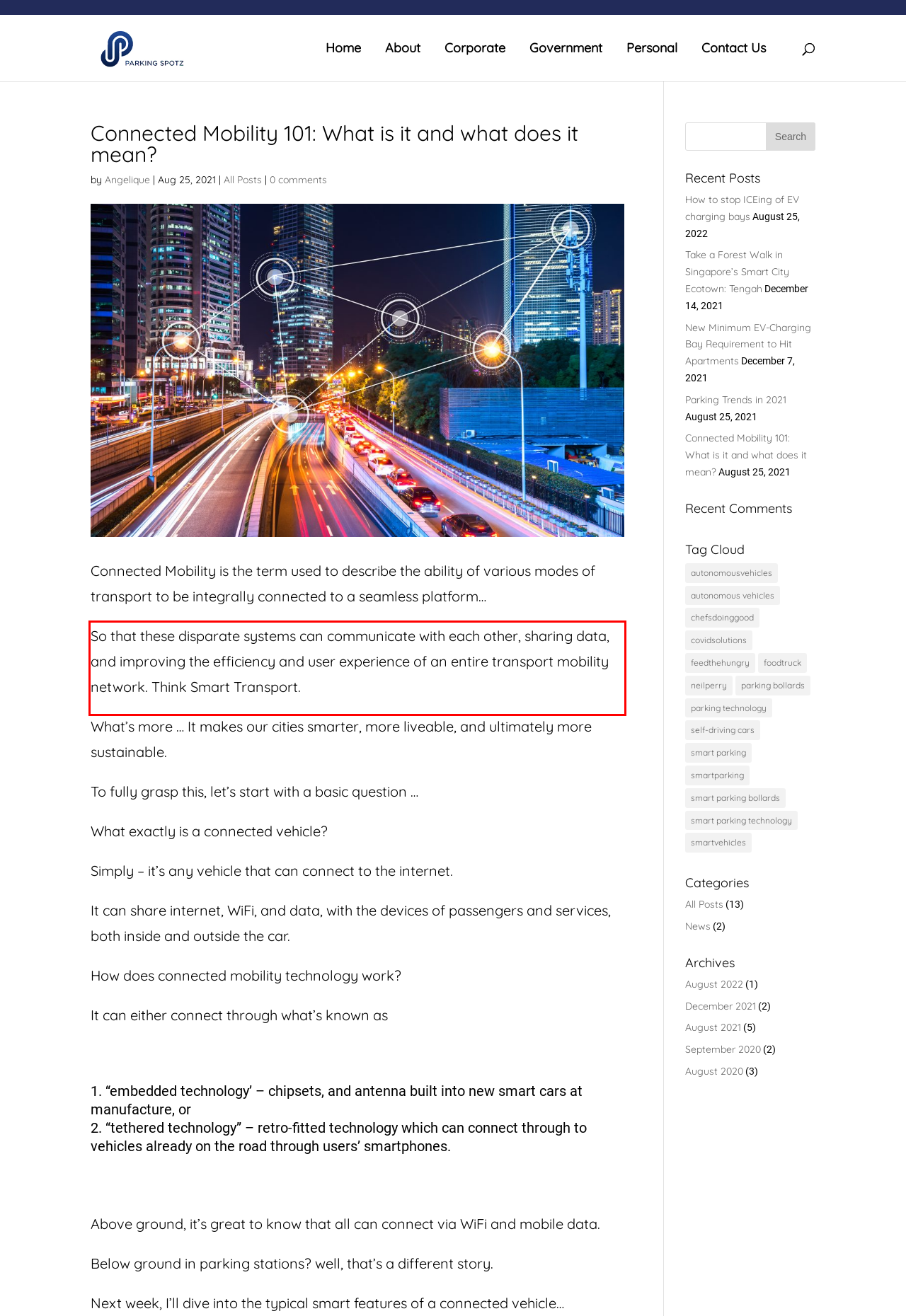Identify and transcribe the text content enclosed by the red bounding box in the given screenshot.

So that these disparate systems can communicate with each other, sharing data, and improving the efficiency and user experience of an entire transport mobility network. Think Smart Transport.